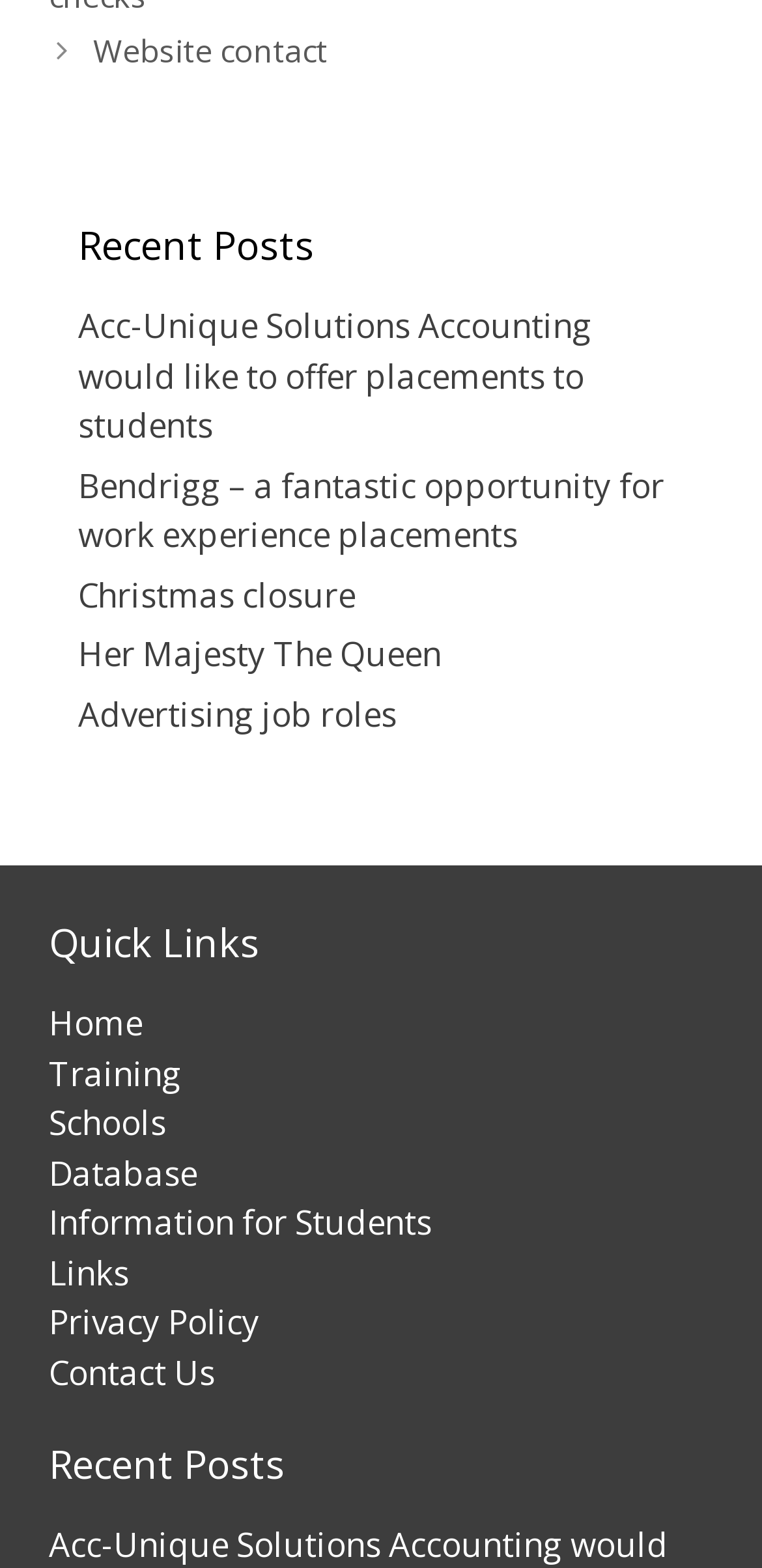Locate the coordinates of the bounding box for the clickable region that fulfills this instruction: "View recent posts".

[0.103, 0.139, 0.897, 0.176]